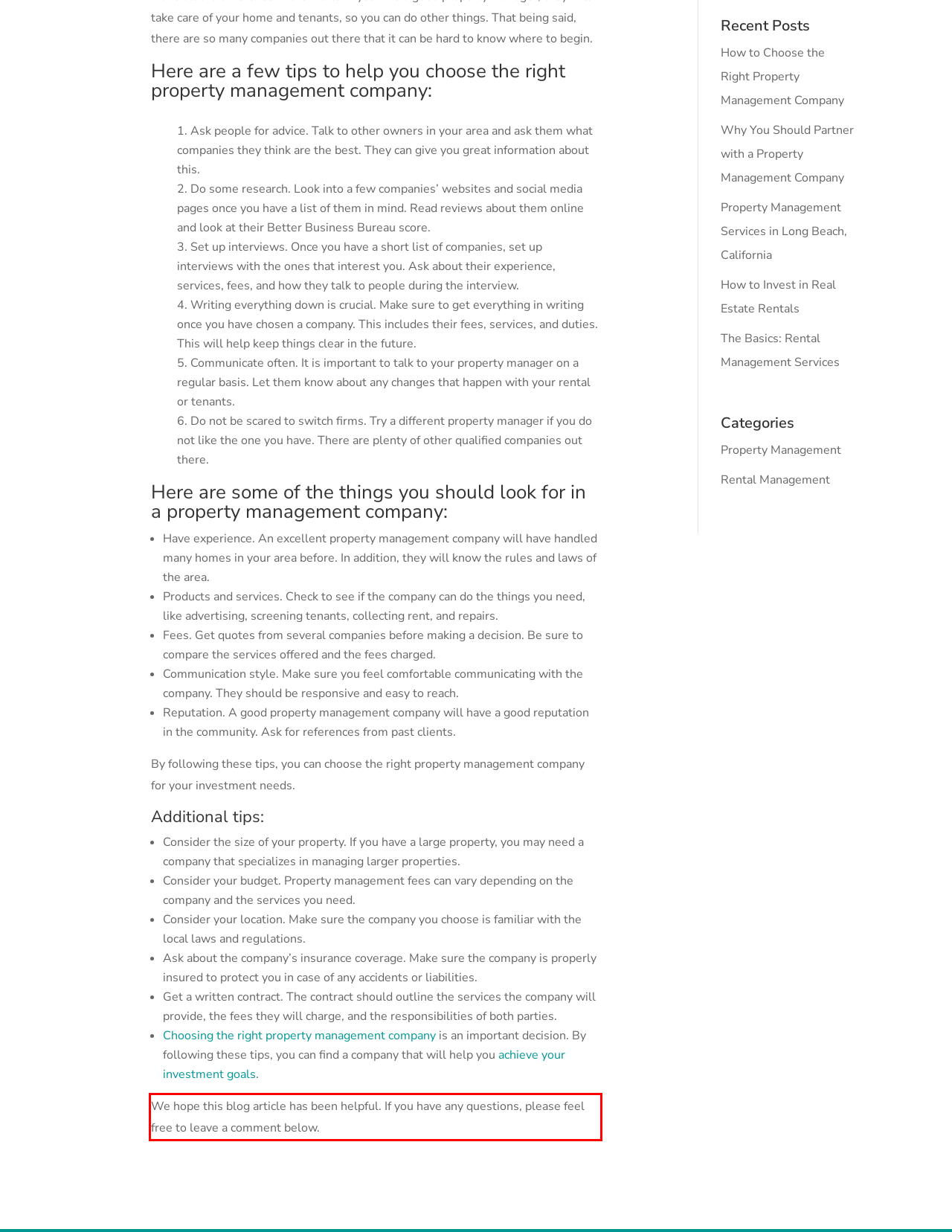The screenshot you have been given contains a UI element surrounded by a red rectangle. Use OCR to read and extract the text inside this red rectangle.

We hope this blog article has been helpful. If you have any questions, please feel free to leave a comment below.